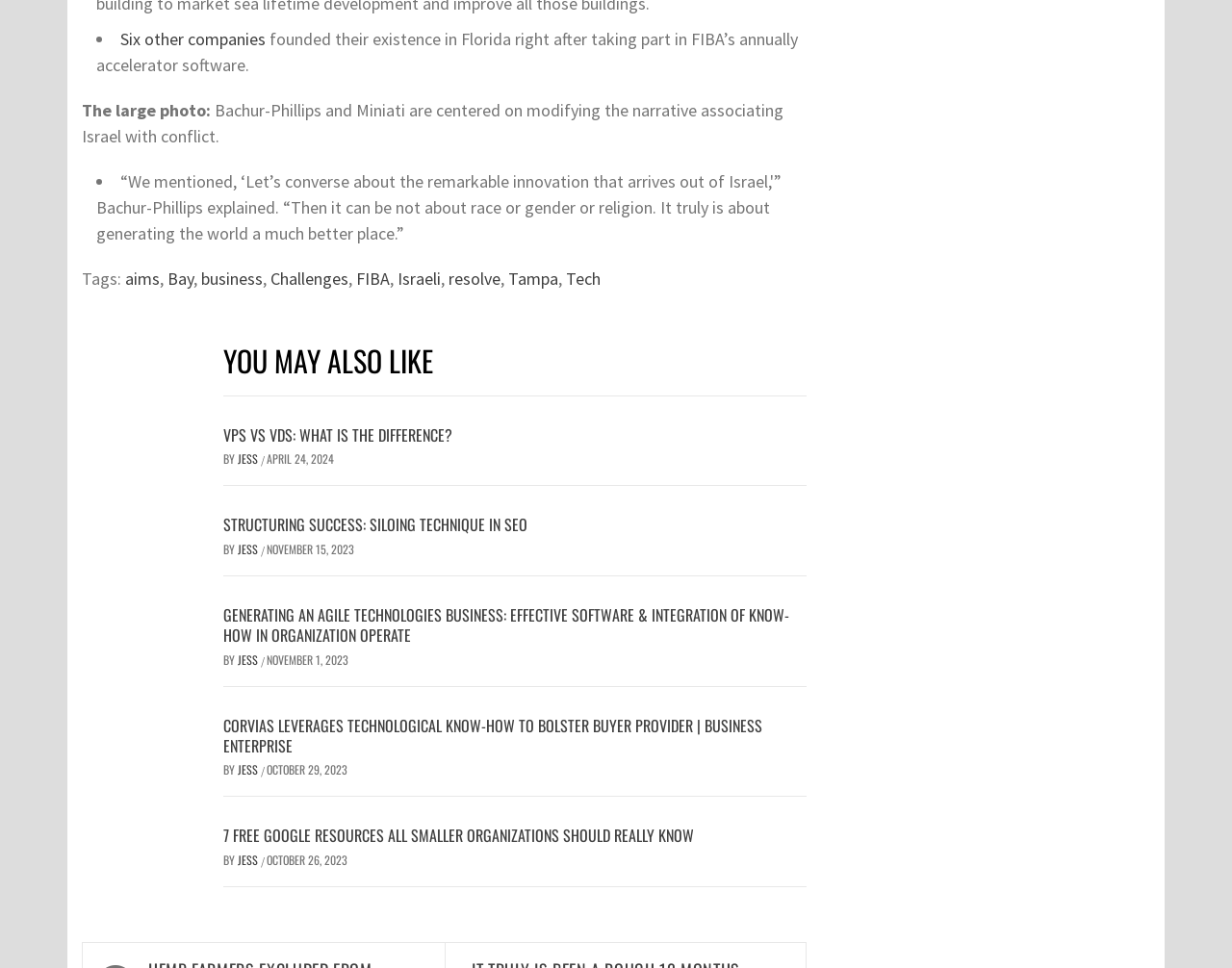Please find and report the bounding box coordinates of the element to click in order to perform the following action: "Click on 'Financial Planner' category". The coordinates should be expressed as four float numbers between 0 and 1, in the format [left, top, right, bottom].

None